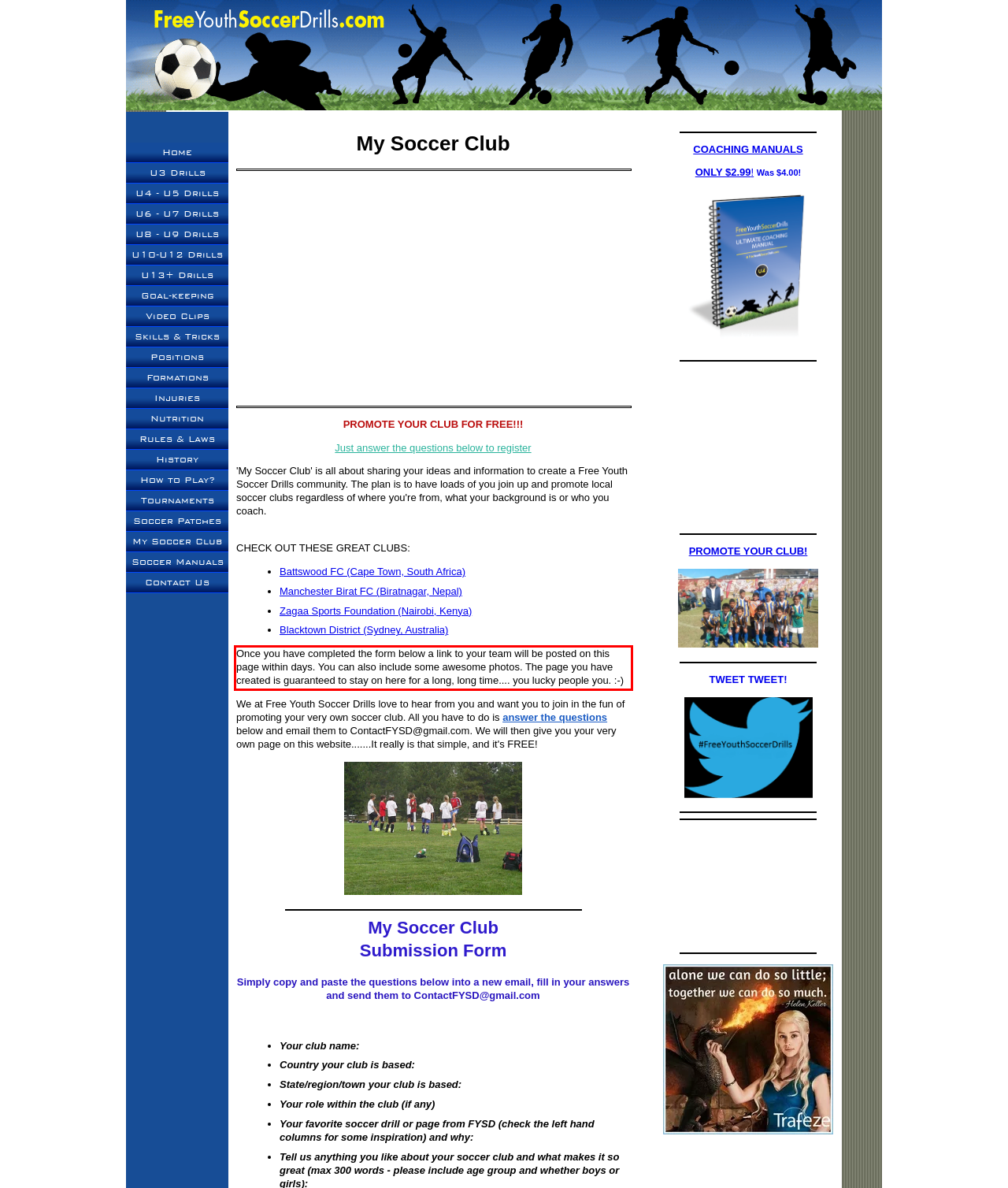Using OCR, extract the text content found within the red bounding box in the given webpage screenshot.

Once you have completed the form below a link to your team will be posted on this page within days. You can also include some awesome photos. The page you have created is guaranteed to stay on here for a long, long time.... you lucky people you. :-)